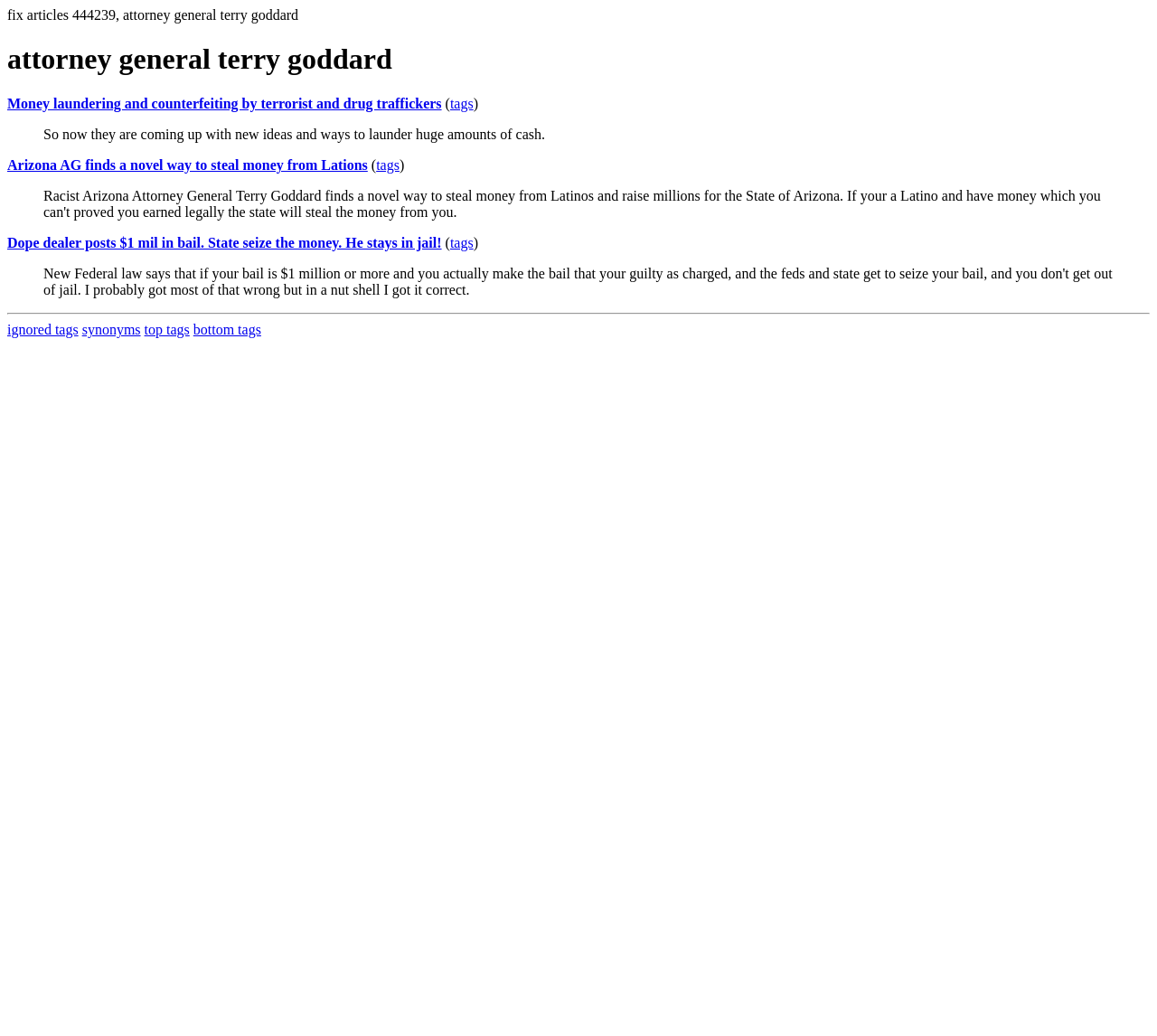What is the topic of the first article?
Provide a concise answer using a single word or phrase based on the image.

Money laundering